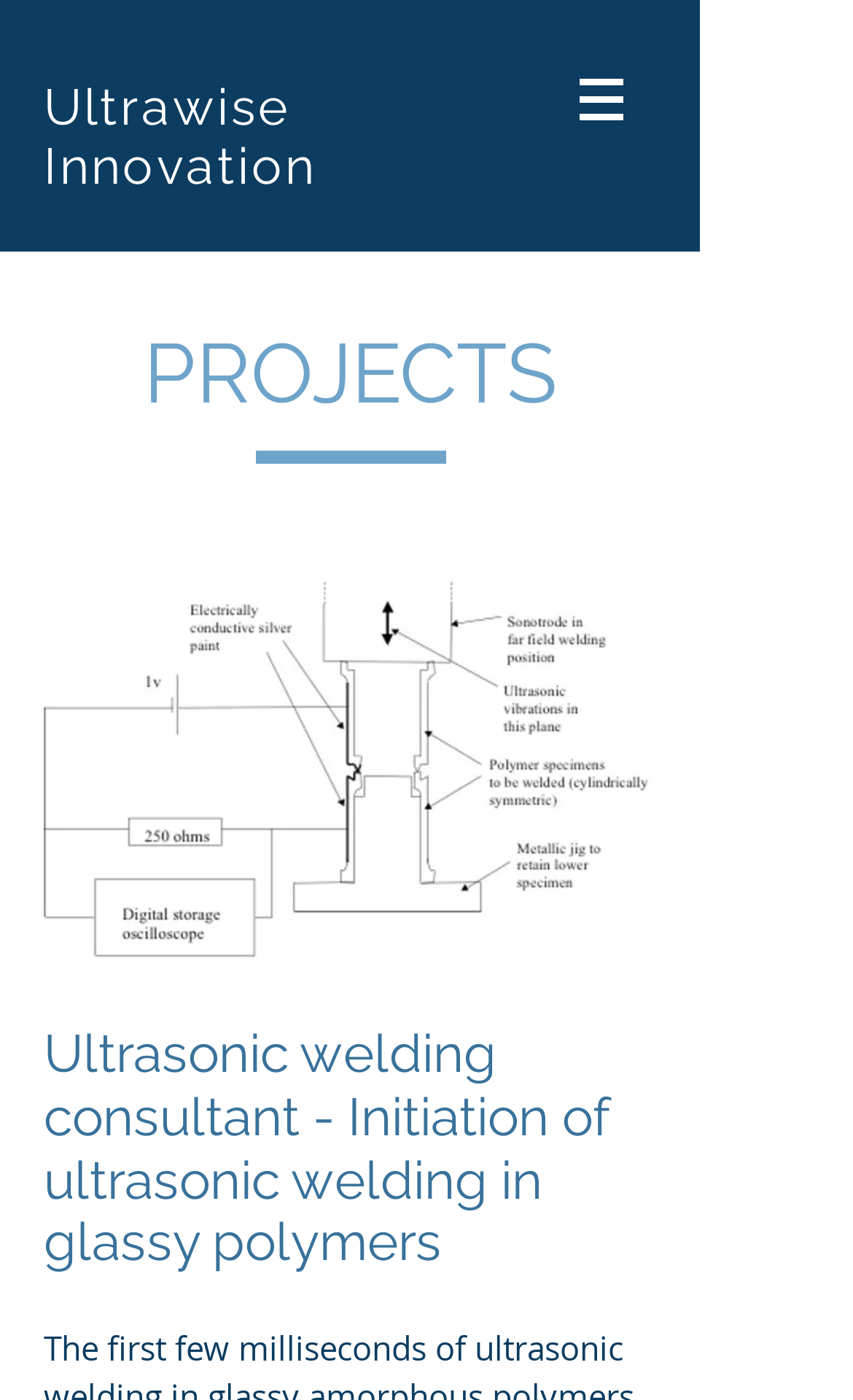Using the description: "Ultrawise Innovation", identify the bounding box of the corresponding UI element in the screenshot.

[0.051, 0.055, 0.371, 0.139]